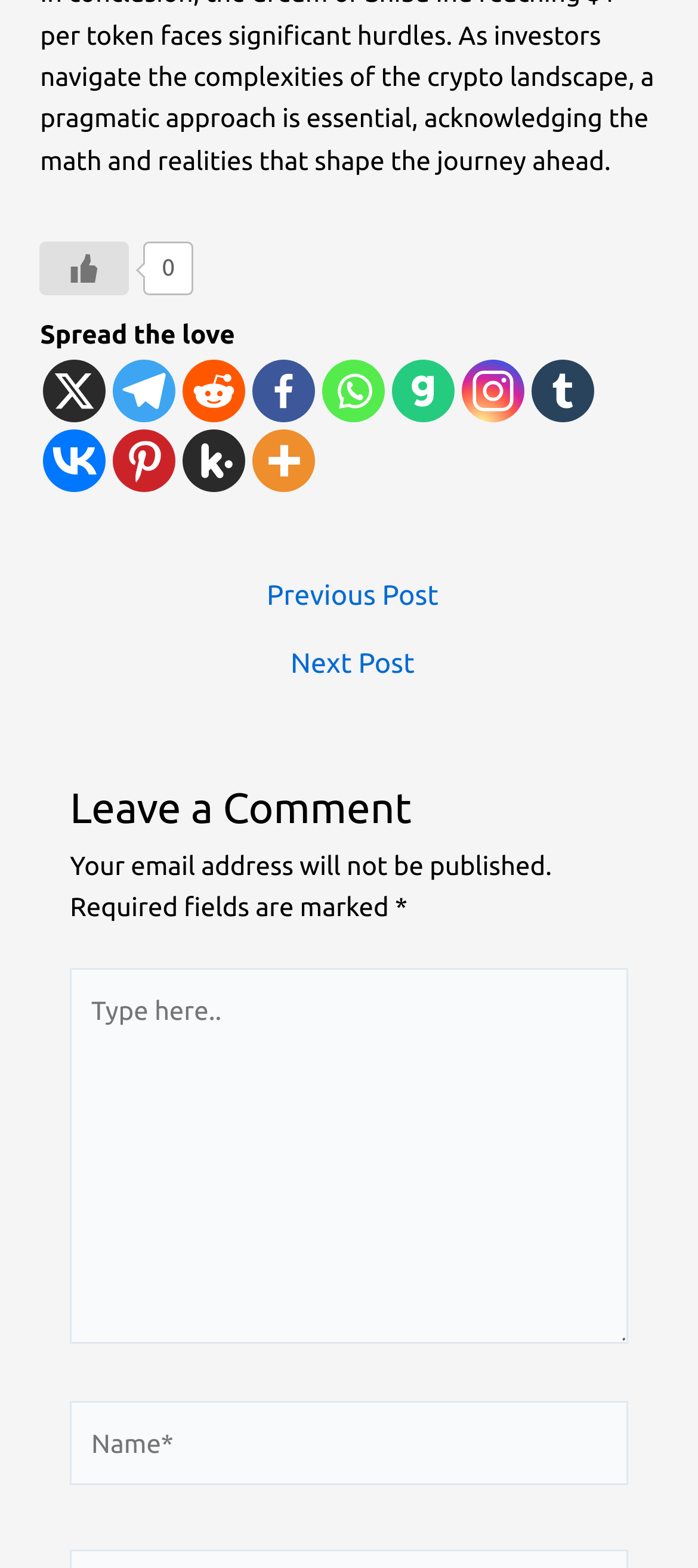What is the purpose of the text box?
Based on the image, provide your answer in one word or phrase.

To type a comment